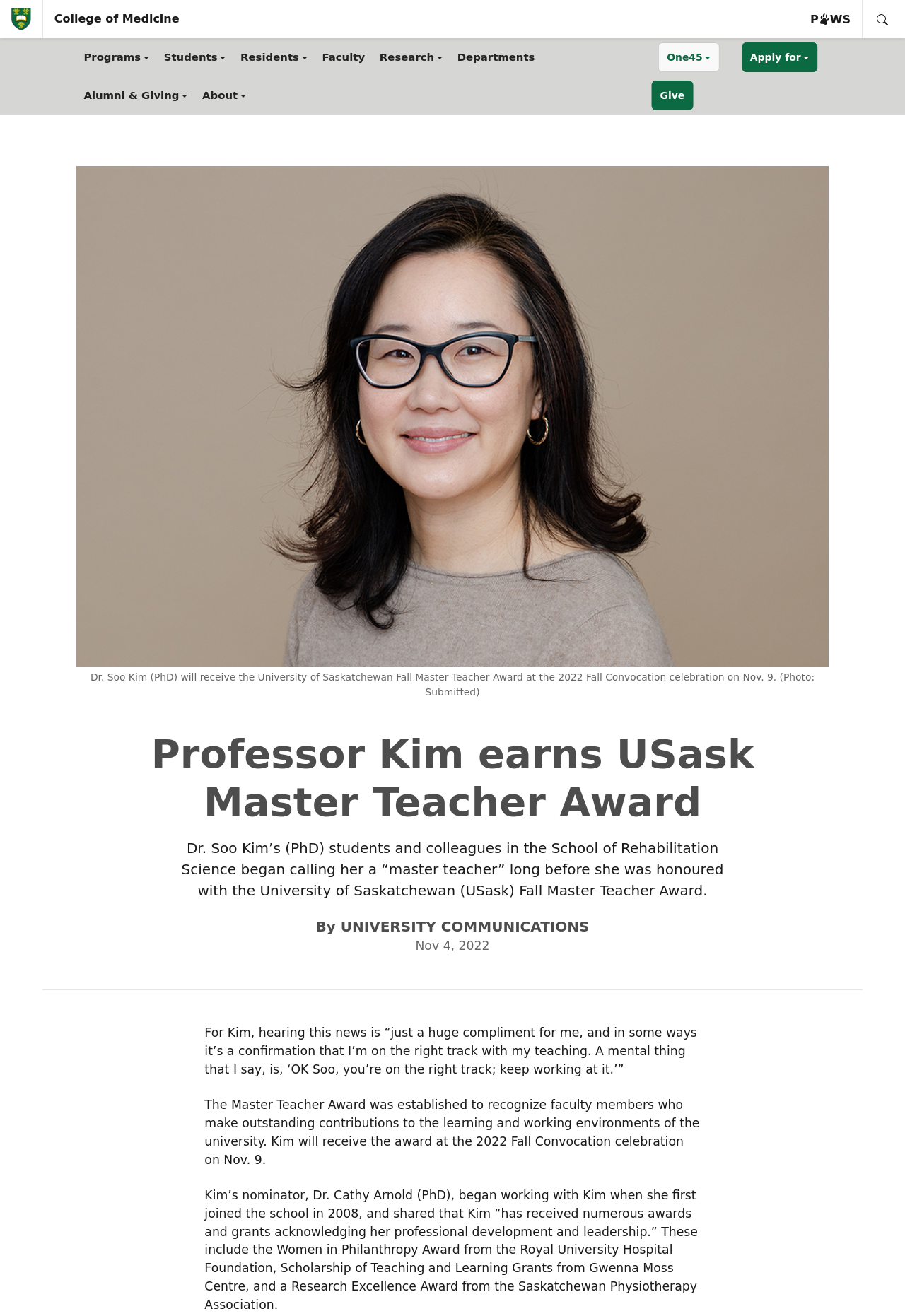Provide the bounding box coordinates, formatted as (top-left x, top-left y, bottom-right x, bottom-right y), with all values being floating point numbers between 0 and 1. Identify the bounding box of the UI element that matches the description: P AWS

[0.883, 0.0, 0.953, 0.029]